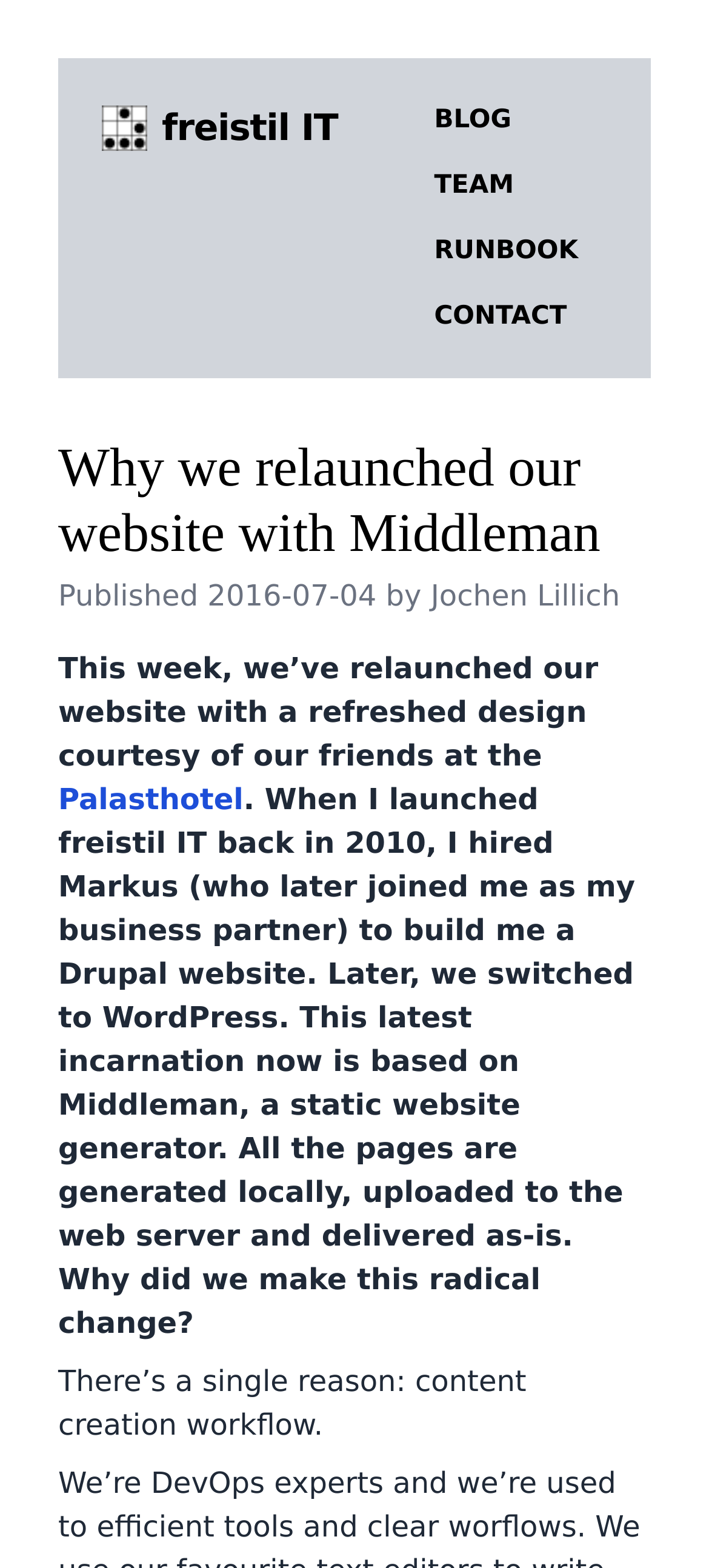Please provide a detailed answer to the question below by examining the image:
What is the company name?

I found the company name by looking at the link element with the text 'freistil IT' at the top of the webpage, which is likely to be the company name.